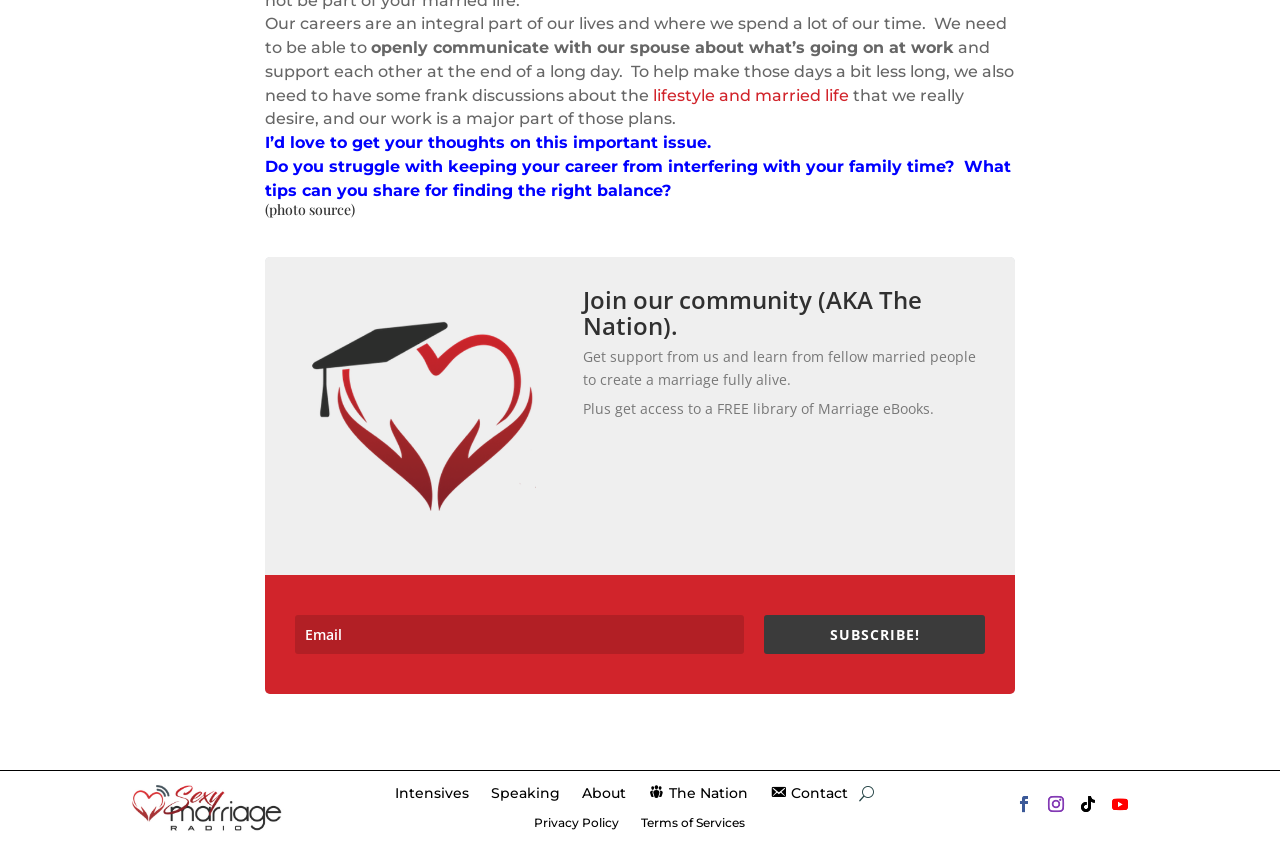Please identify the bounding box coordinates of the clickable area that will allow you to execute the instruction: "Learn more about Intensives".

[0.308, 0.93, 0.366, 0.957]